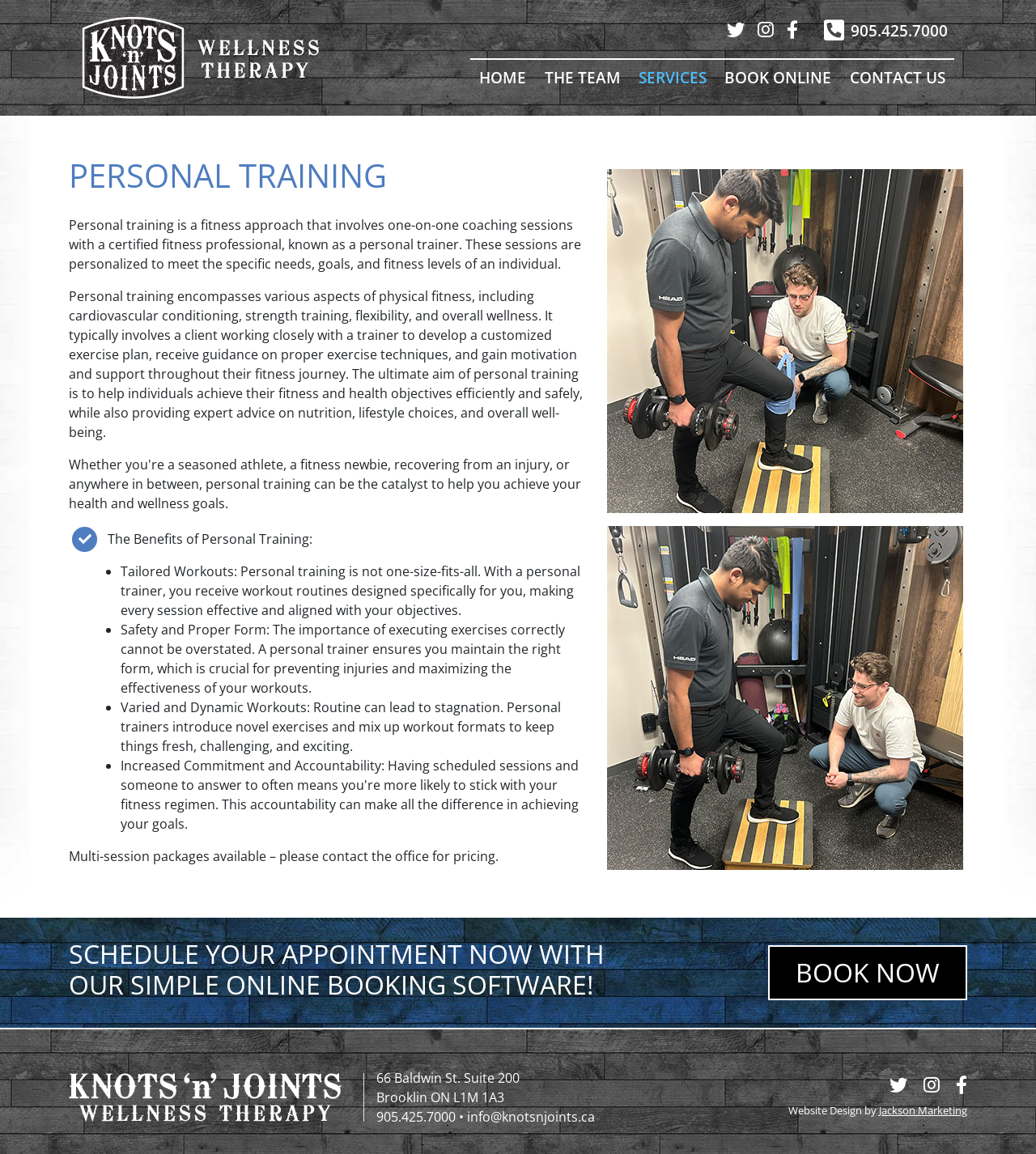Please specify the coordinates of the bounding box for the element that should be clicked to carry out this instruction: "Click the BOOK NOW link". The coordinates must be four float numbers between 0 and 1, formatted as [left, top, right, bottom].

[0.741, 0.819, 0.934, 0.867]